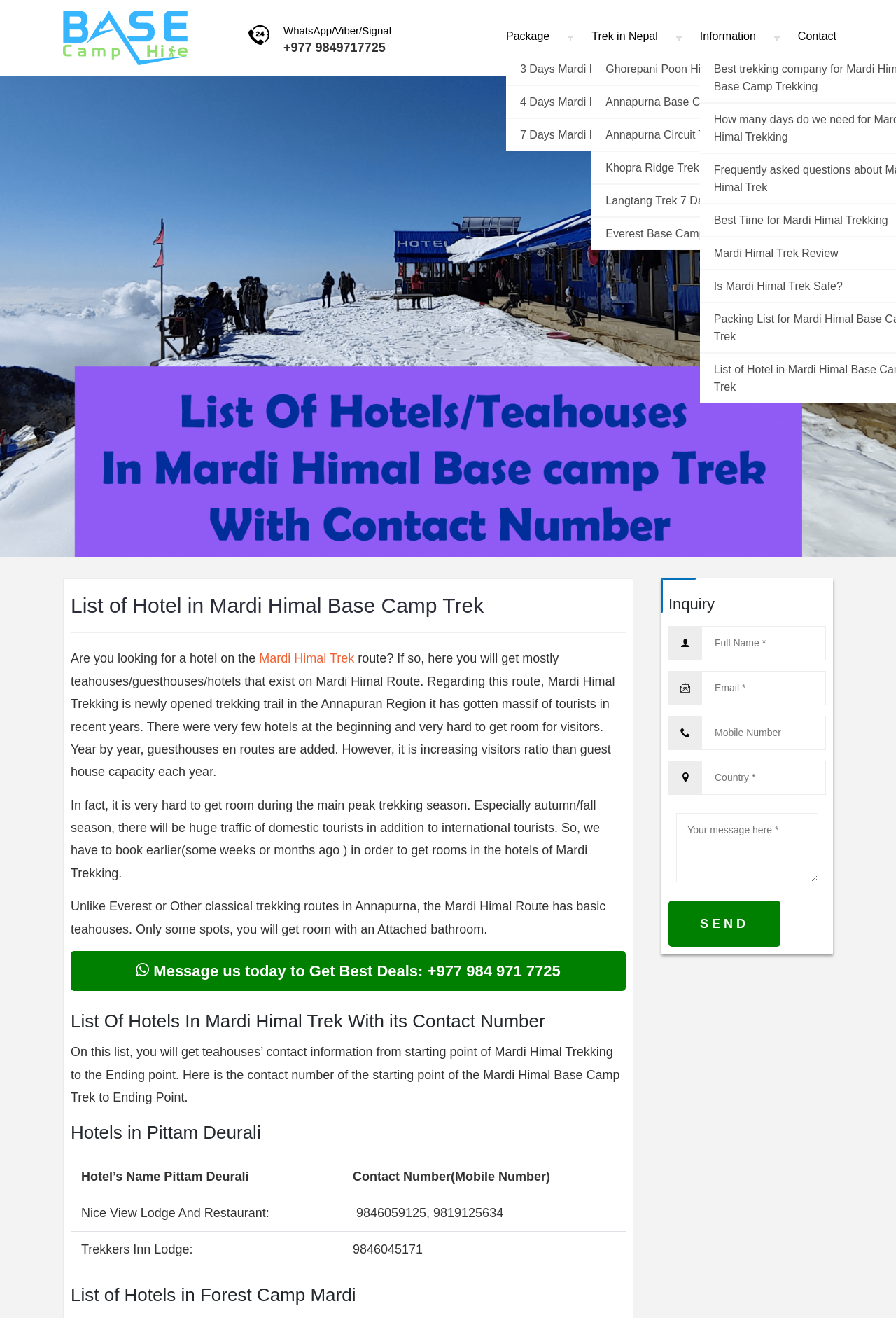Please identify the bounding box coordinates of the element that needs to be clicked to execute the following command: "Click the Package link". Provide the bounding box using four float numbers between 0 and 1, formatted as [left, top, right, bottom].

[0.565, 0.023, 0.637, 0.035]